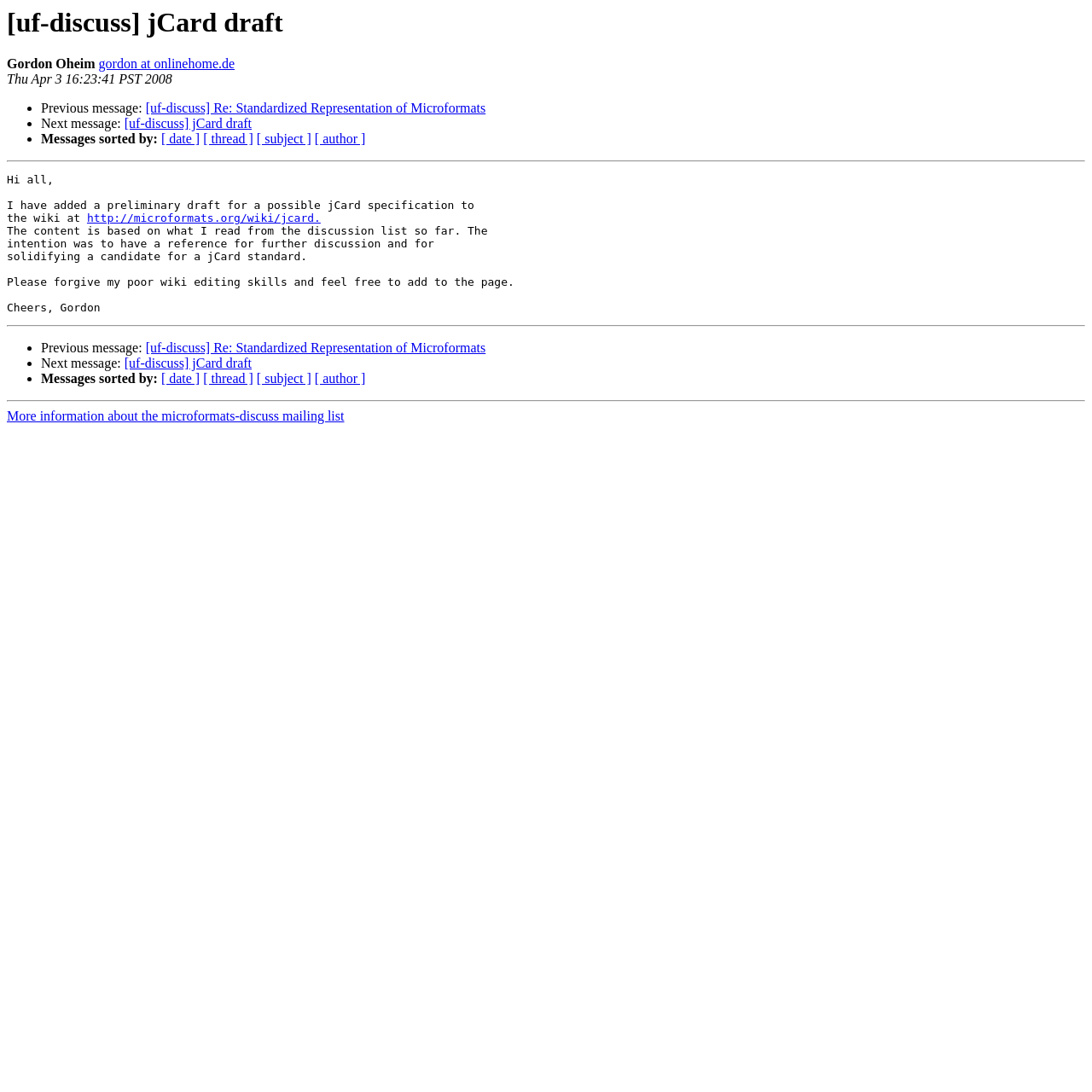Provide an in-depth caption for the contents of the webpage.

This webpage appears to be an archived email thread from a mailing list discussion about microformats. At the top, there is a heading with the title "[uf-discuss] jCard draft" and the name "Gordon Oheim" with an email address "gordon at onlinehome.de" next to it. Below this, there is a timestamp "Thu Apr 3 16:23:41 PST 2008".

The main content of the page is a message from Gordon Oheim, which starts with a greeting and introduces a preliminary draft for a possible jCard specification on the wiki. The message includes a link to the wiki page "http://microformats.org/wiki/jcard." The text continues to explain the intention behind creating the draft and invites others to contribute to the page.

The message is followed by a series of links and list markers, which appear to be navigation elements for the email thread. There are links to previous and next messages, as well as options to sort messages by date, thread, subject, or author.

The page is divided into sections by horizontal separators, which separate the heading and timestamp from the main message, and the navigation elements from each other. At the bottom of the page, there is a link to more information about the microformats-discuss mailing list.